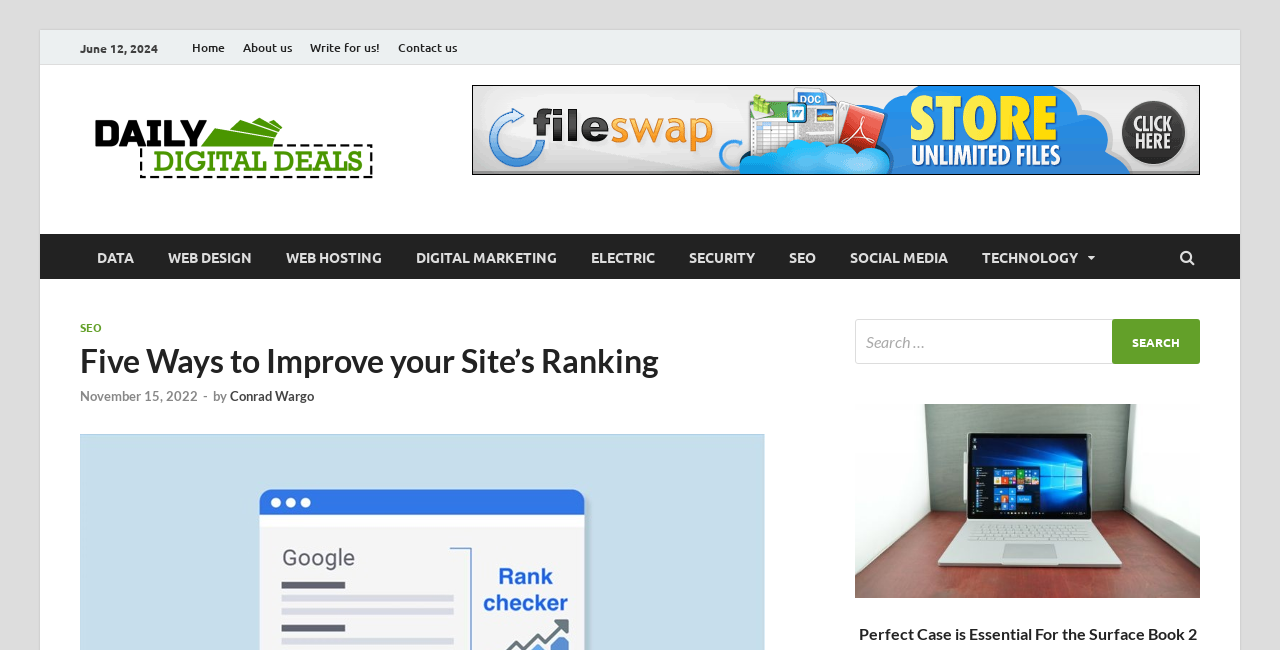What is the category of the article 'Perfect Case is Essential For the Surface Book 2'?
Can you provide a detailed and comprehensive answer to the question?

I found the category by looking at the menu section, where 'TECHNOLOGY' is one of the options, and the article 'Perfect Case is Essential For the Surface Book 2' is listed under it.